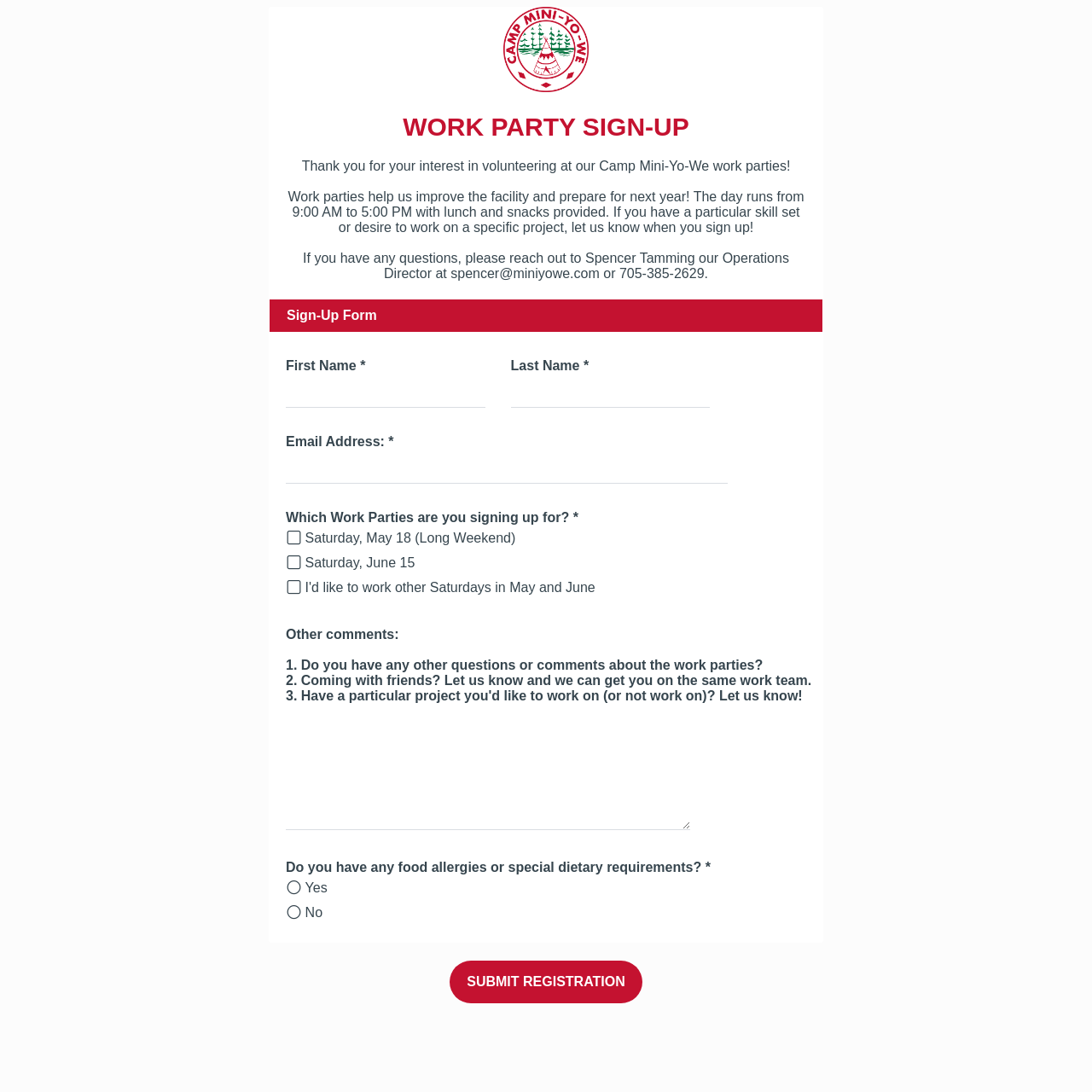What is the purpose of this webpage?
Look at the webpage screenshot and answer the question with a detailed explanation.

Based on the content of the webpage, it appears to be a sign-up form for volunteering at Camp Mini-Yo-We work parties. The form asks for personal information, availability, and special requests or comments.